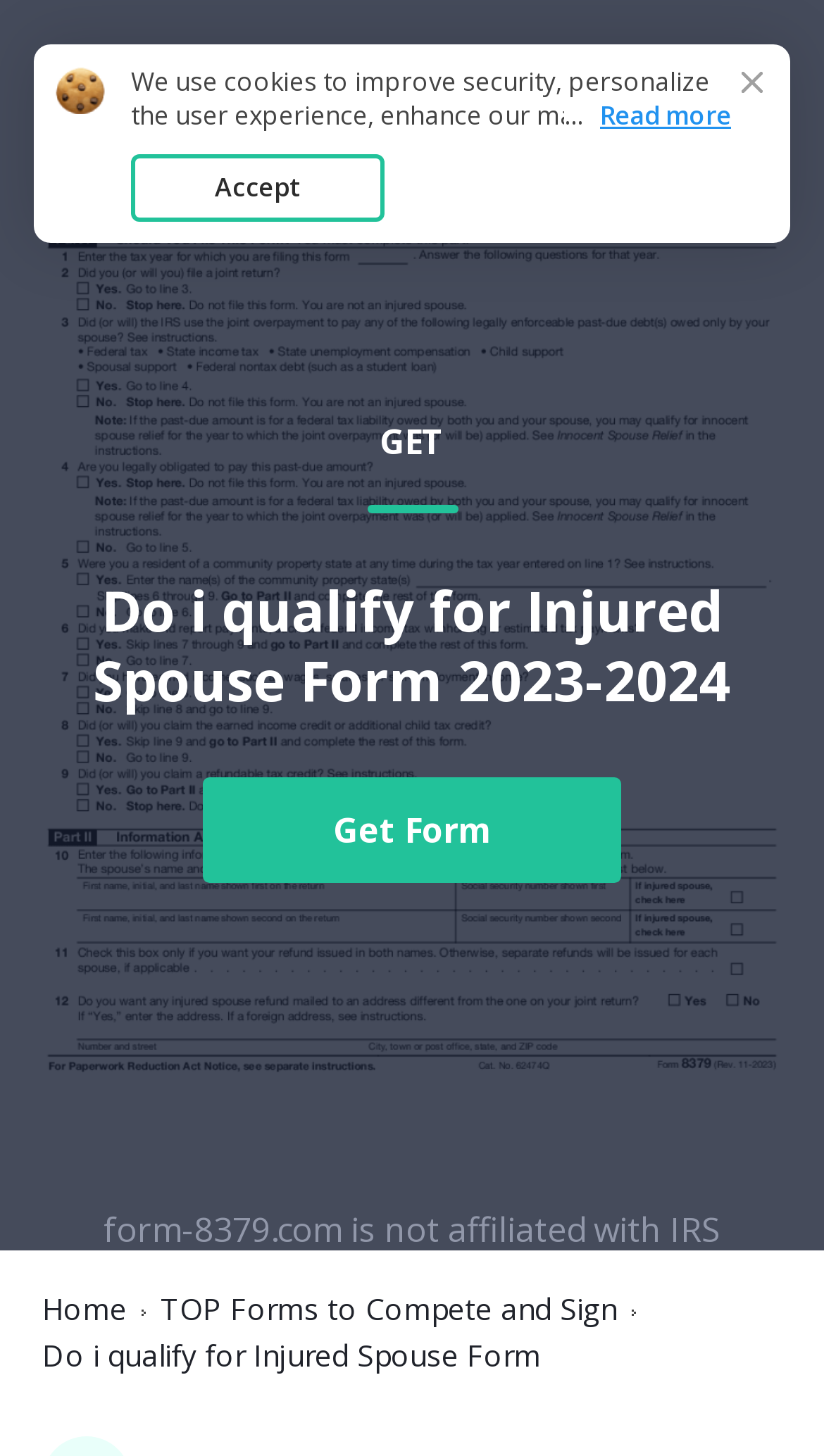What is the primary heading on this webpage?

Do i qualify for Injured Spouse Form 2023-2024